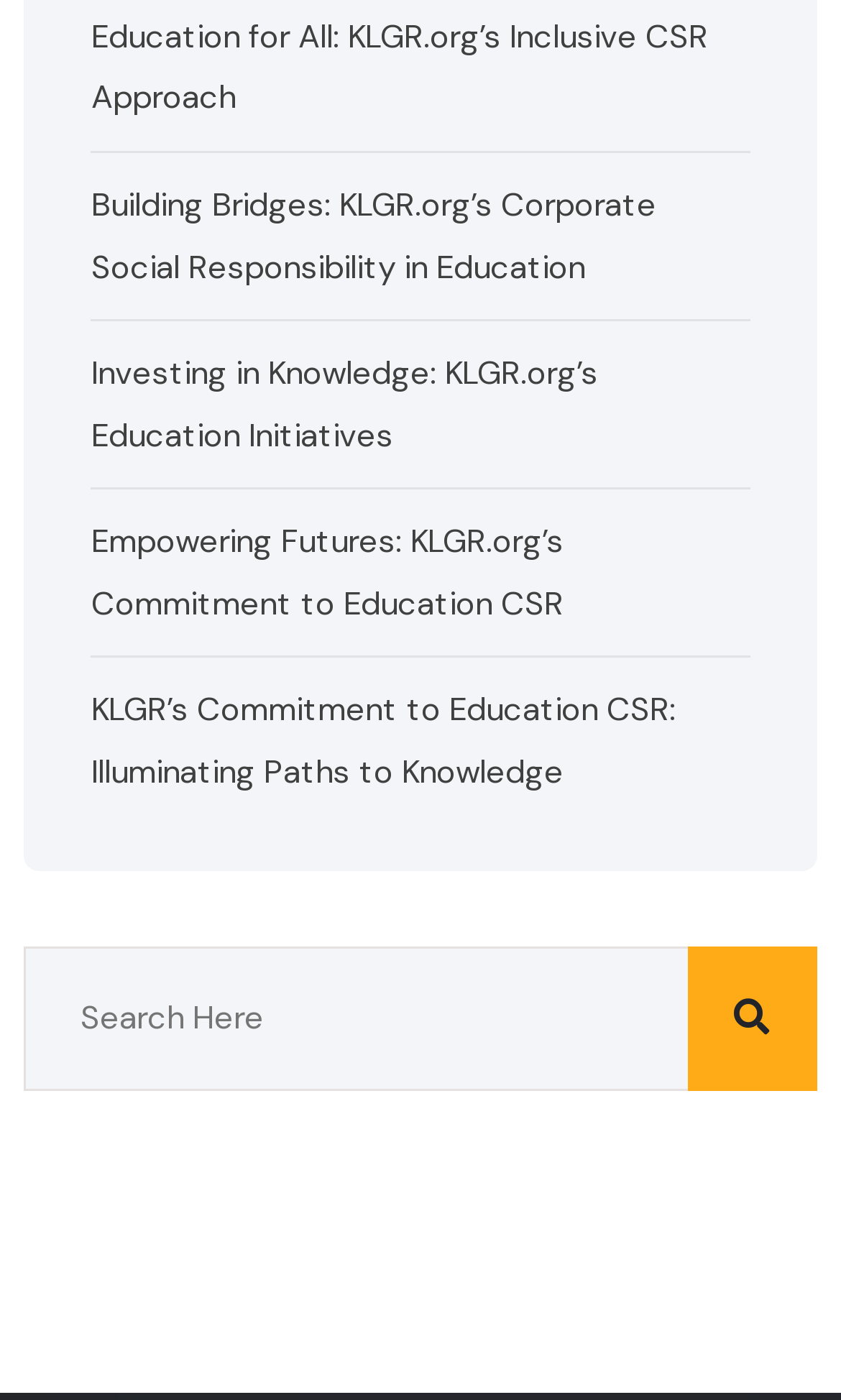What is the theme of the webpage?
Please give a well-detailed answer to the question.

I analyzed the text content of the links on the webpage, which all seem to be related to education and corporate social responsibility. This suggests that the theme of the webpage is education, specifically highlighting KLGR.org's initiatives and commitment to education.